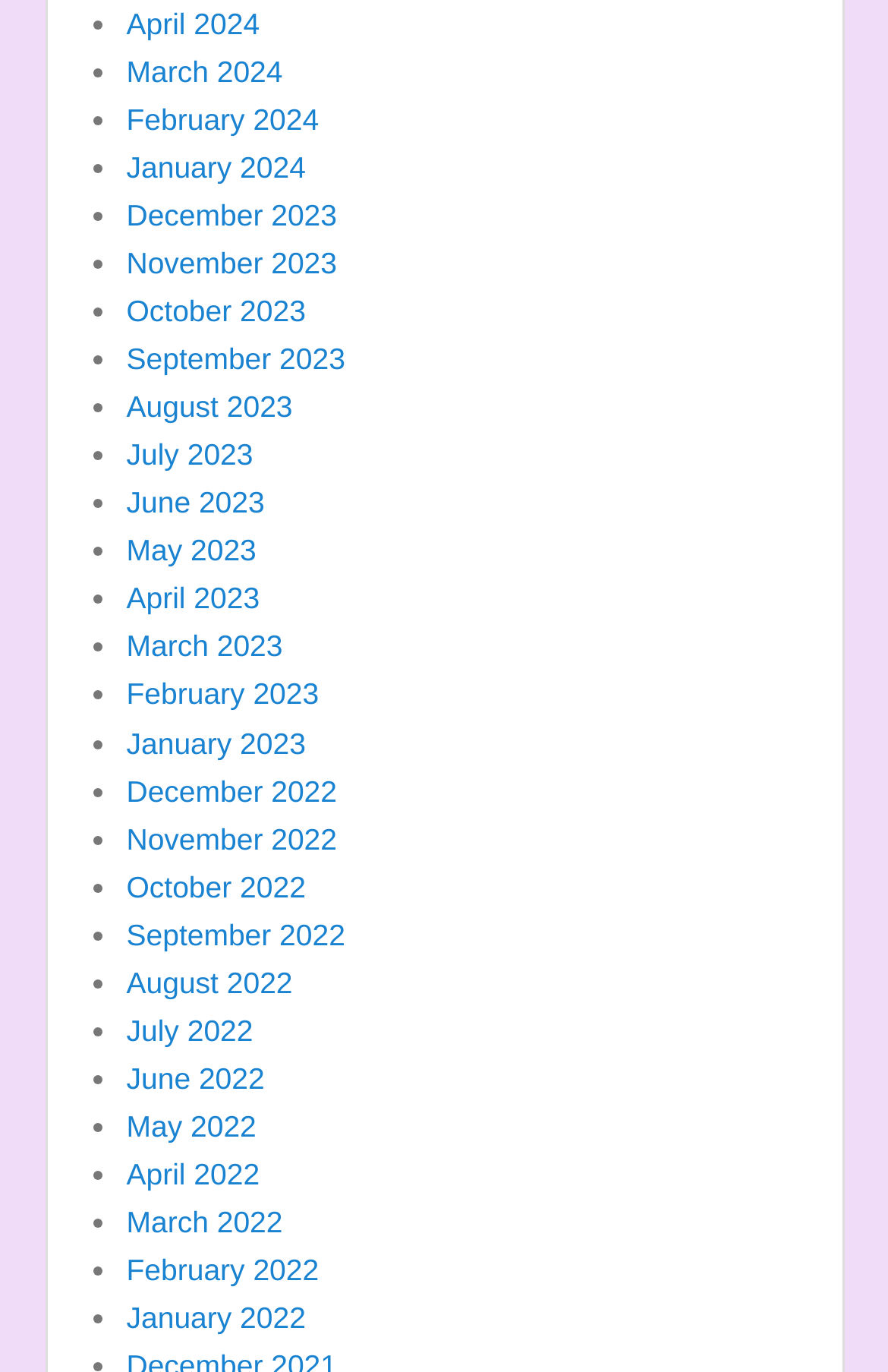Identify the bounding box of the UI element described as follows: "November 2022". Provide the coordinates as four float numbers in the range of 0 to 1 [left, top, right, bottom].

[0.142, 0.599, 0.379, 0.624]